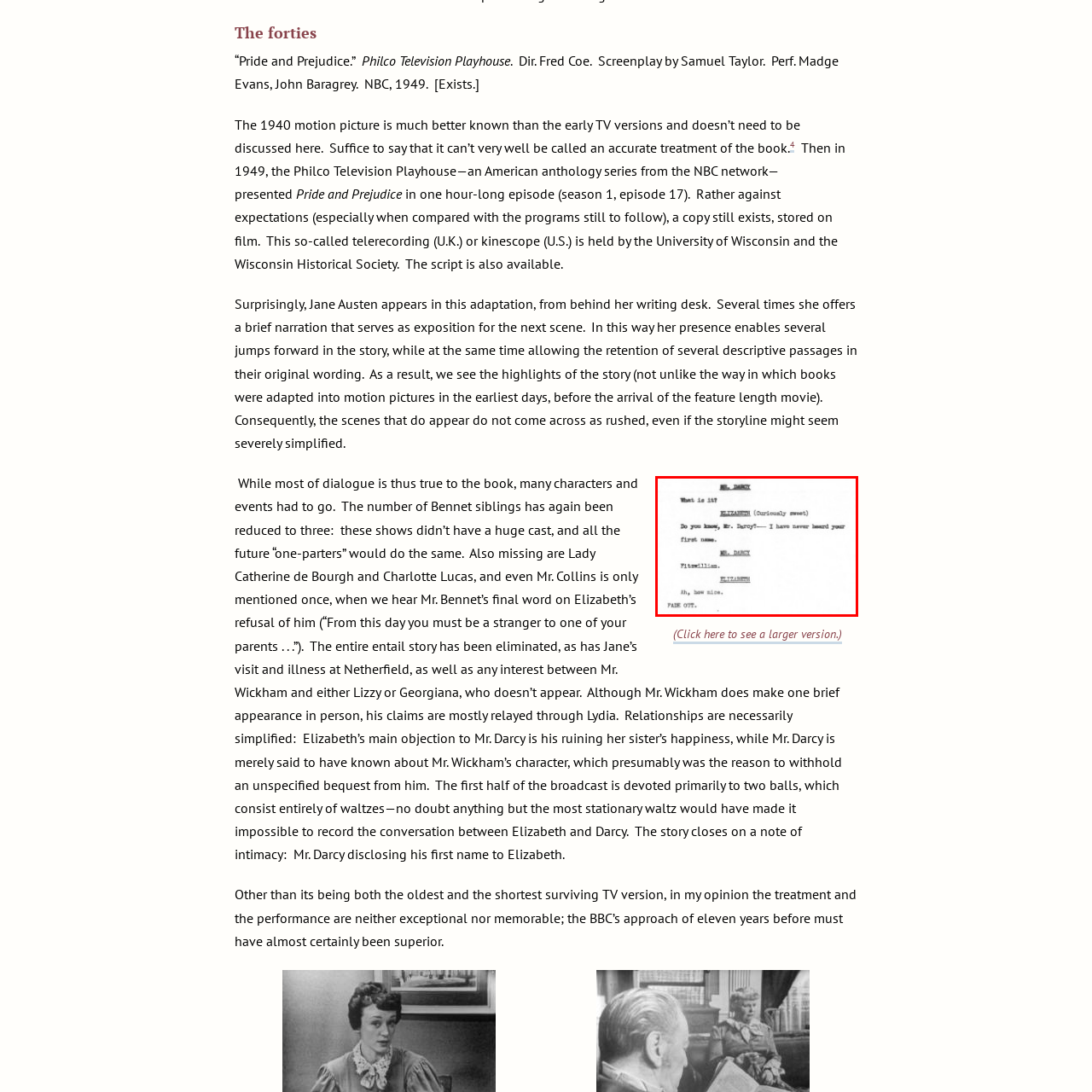Look closely at the image highlighted in red, What is Mr. Darcy's first name? 
Respond with a single word or phrase.

Fitzwilliam